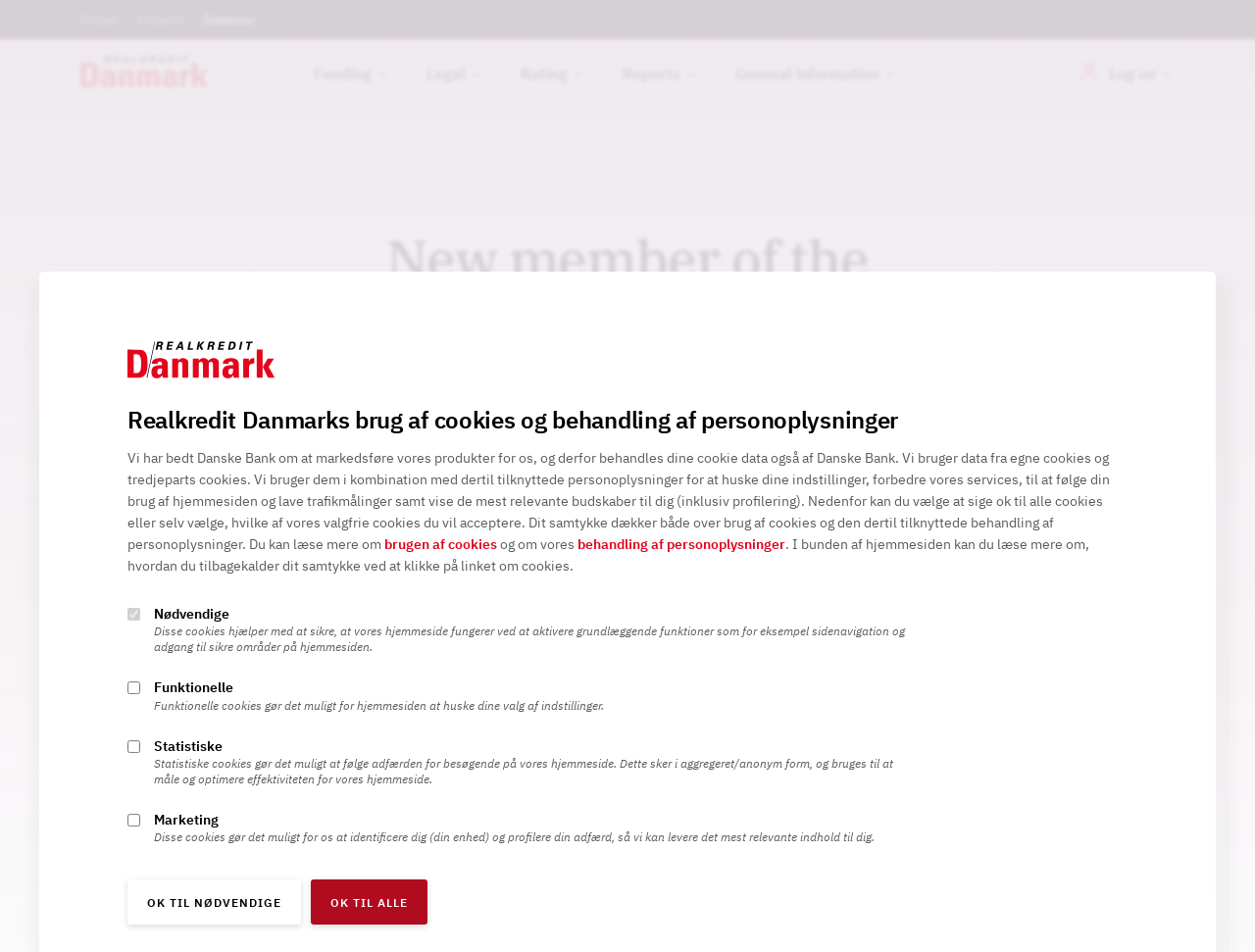Using the element description: "Forever young", determine the bounding box coordinates. The coordinates should be in the format [left, top, right, bottom], with values between 0 and 1.

None